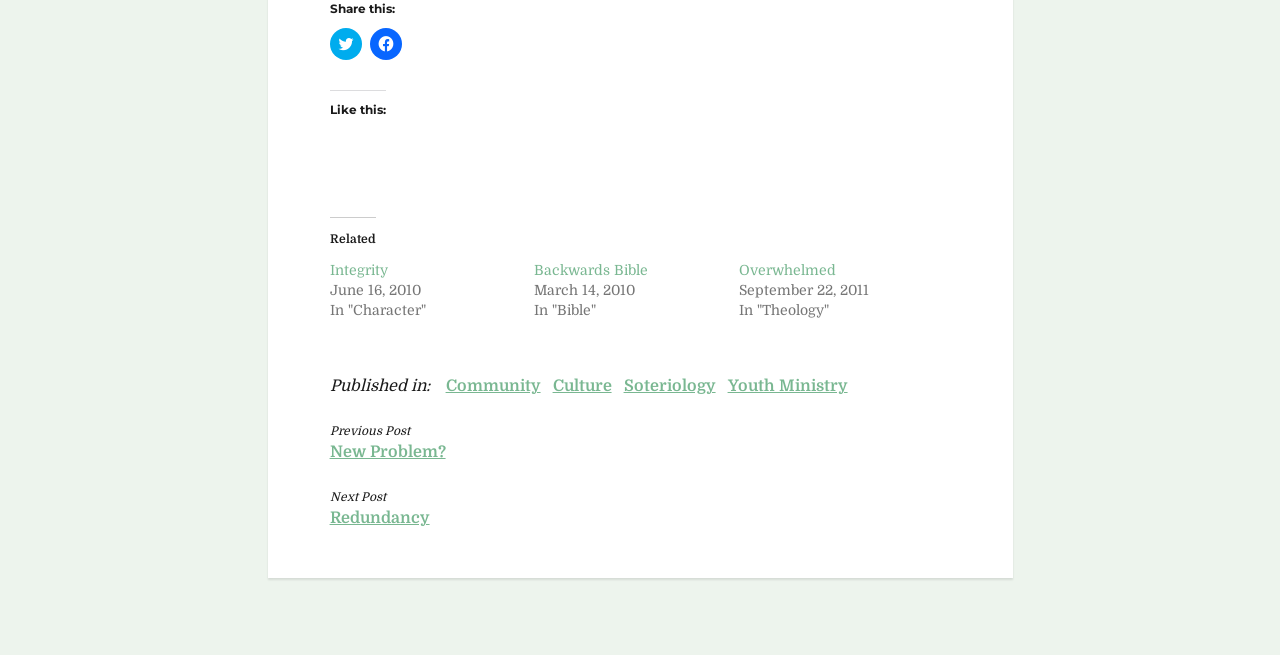Please respond in a single word or phrase: 
What is the social media platform to share on?

Twitter